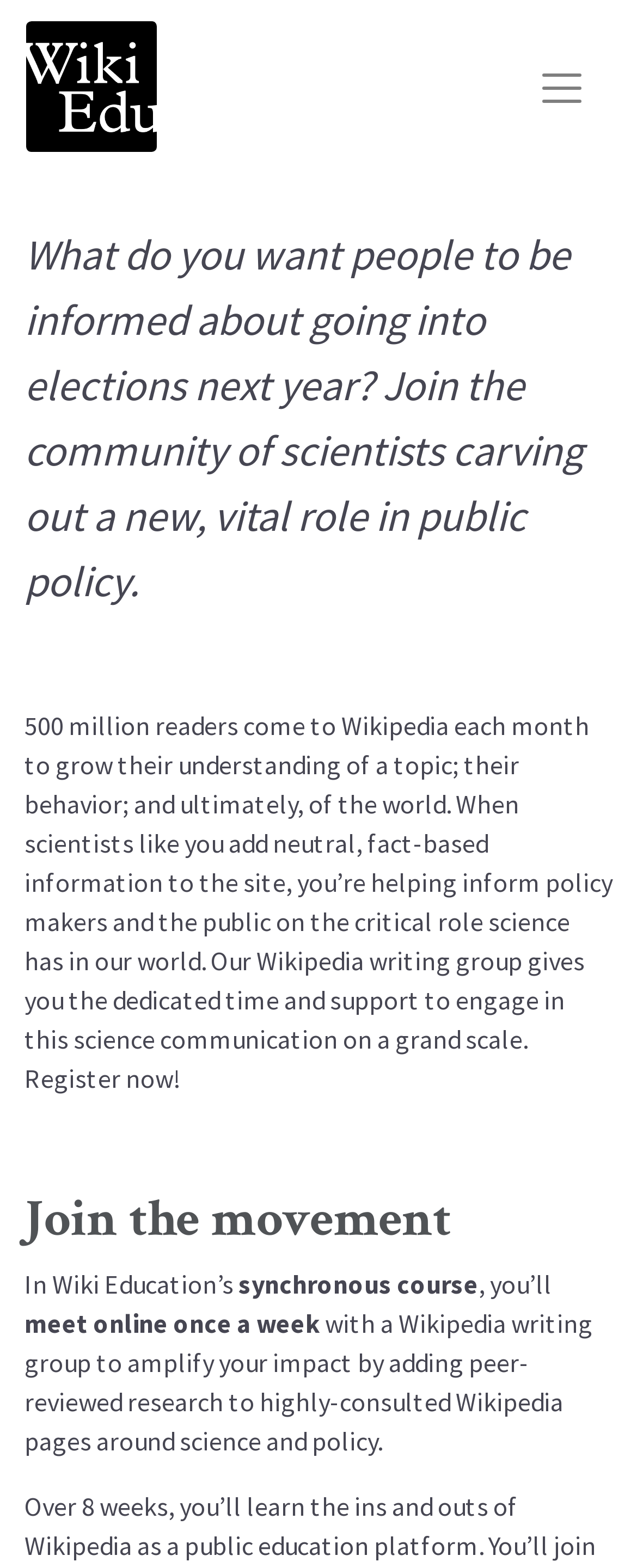Refer to the image and provide an in-depth answer to the question: 
What is the theme of the Wikipedia pages that participants will be working on?

I found the answer by reading the text on the page, which mentions that participants will be adding peer-reviewed research to highly-consulted Wikipedia pages around science and policy.